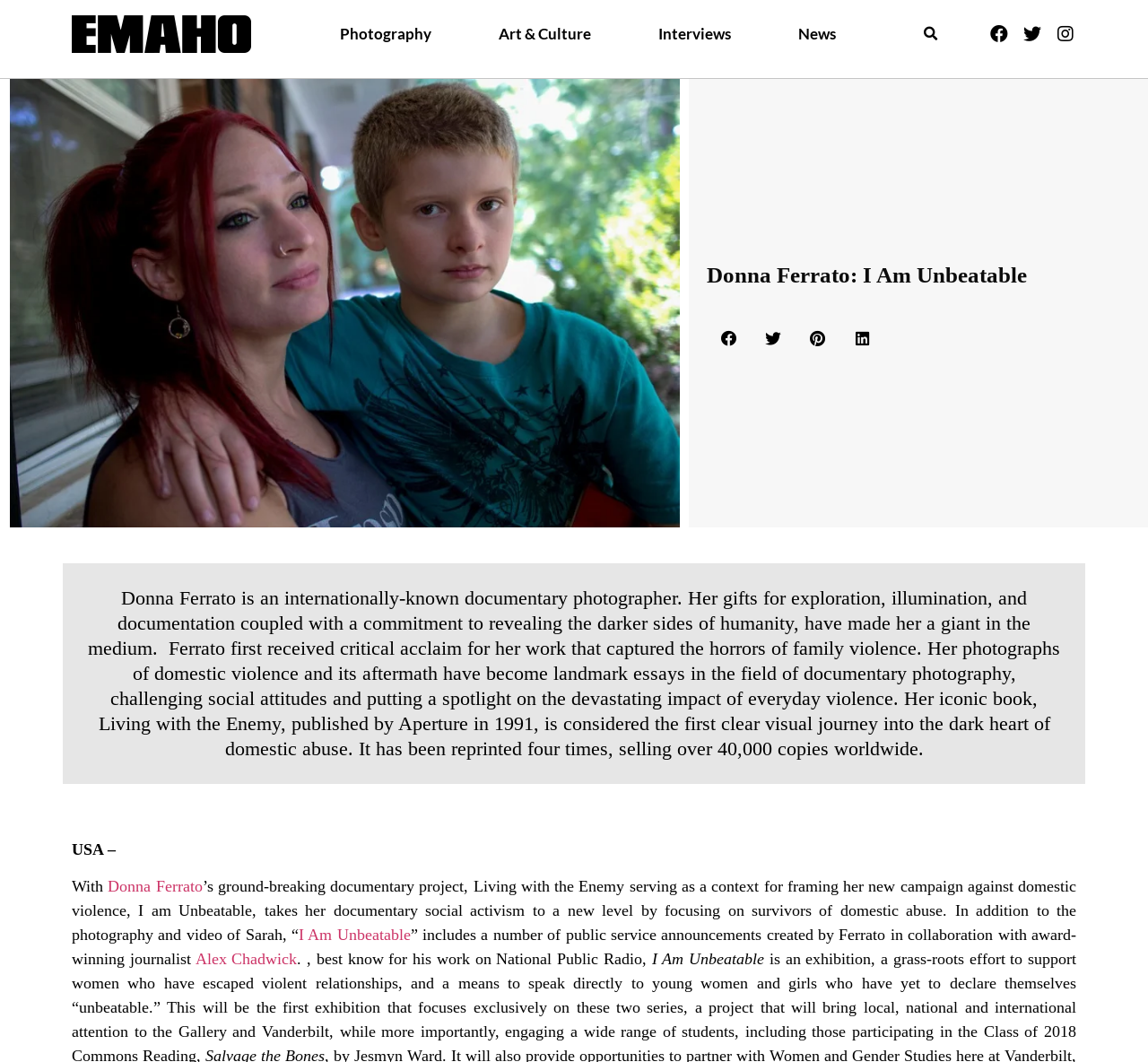Please locate the bounding box coordinates for the element that should be clicked to achieve the following instruction: "Click on Photography". Ensure the coordinates are given as four float numbers between 0 and 1, i.e., [left, top, right, bottom].

[0.285, 0.008, 0.387, 0.057]